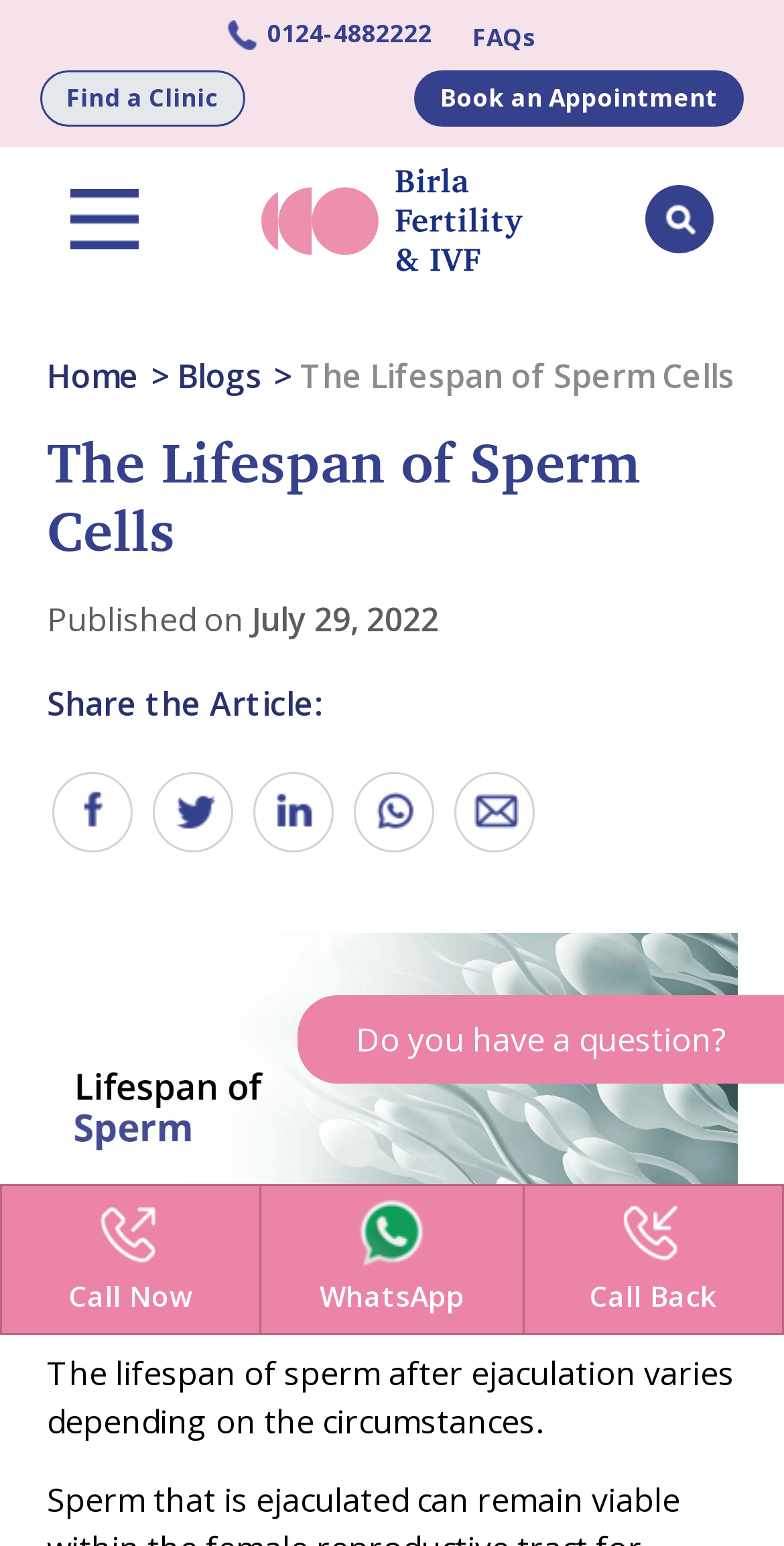What is the date of publication of the blog post?
Refer to the image and provide a one-word or short phrase answer.

July 29, 2022